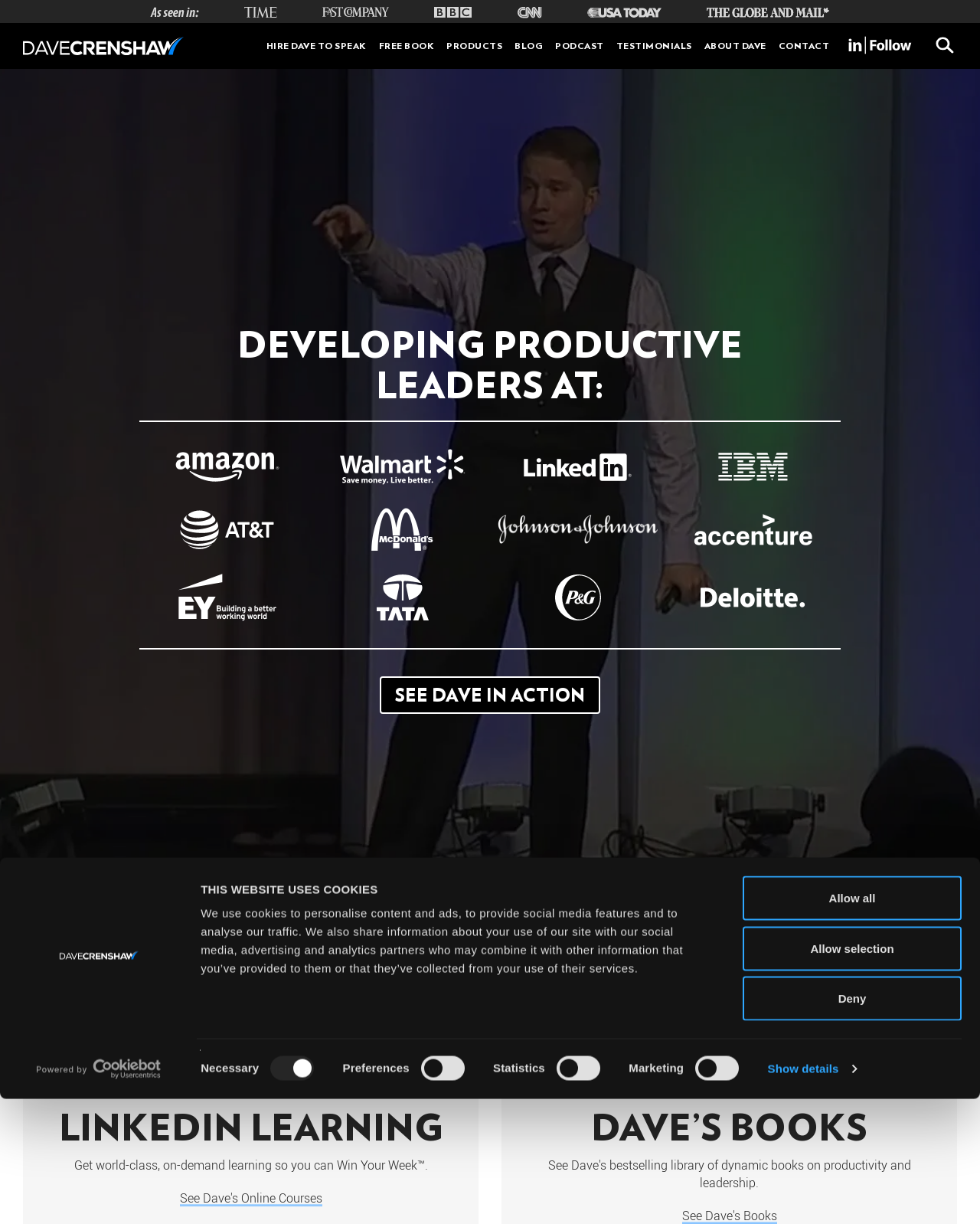Bounding box coordinates are specified in the format (top-left x, top-left y, bottom-right x, bottom-right y). All values are floating point numbers bounded between 0 and 1. Please provide the bounding box coordinate of the region this sentence describes: Blog

[0.012, 0.293, 0.035, 0.306]